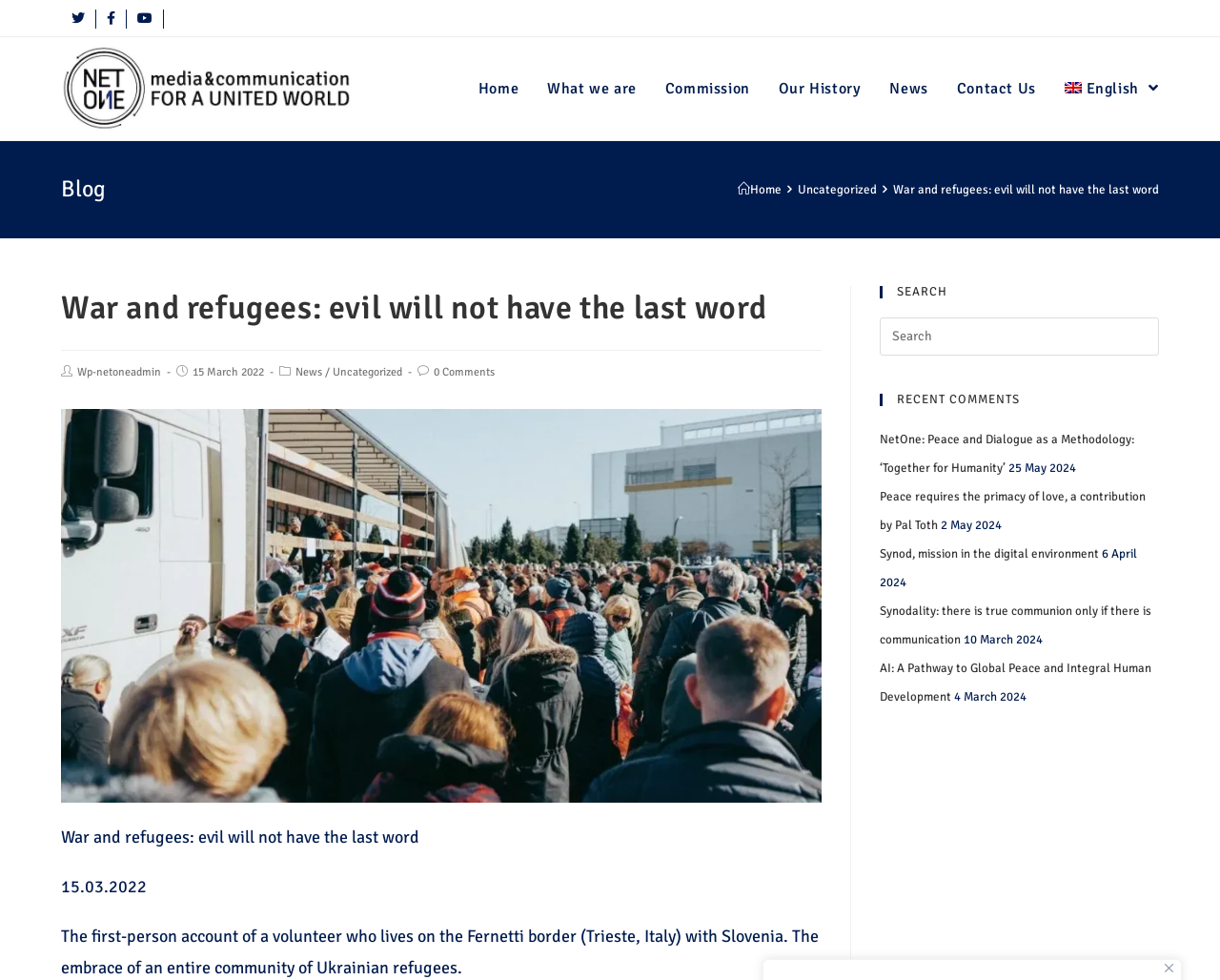Specify the bounding box coordinates for the region that must be clicked to perform the given instruction: "Read the blog post".

[0.05, 0.291, 0.674, 0.358]